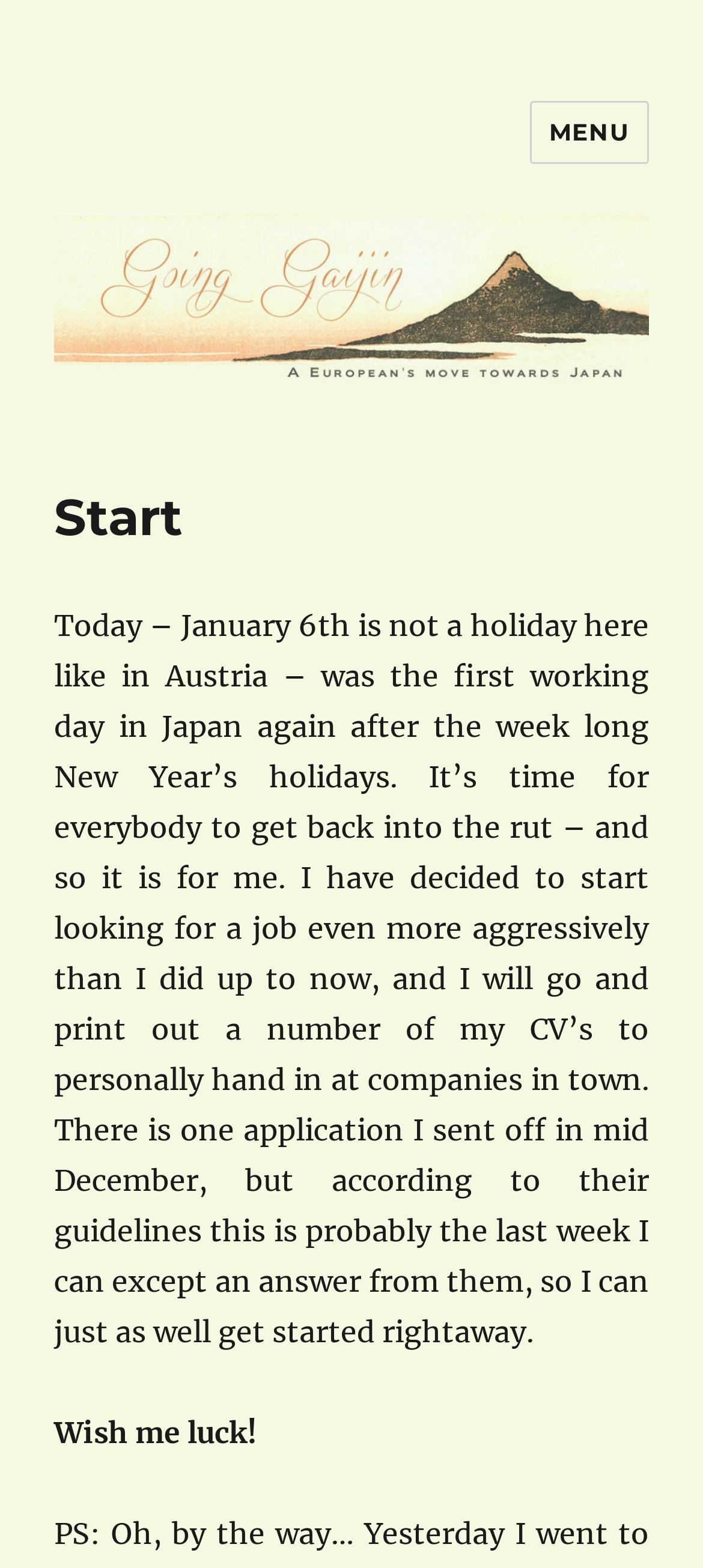Describe all the key features and sections of the webpage thoroughly.

The webpage is a blog post titled "Start" on the website goinggaijin.com. At the top left of the page, there is a link to the website's homepage. Next to it, on the top right, is a button labeled "MENU" that controls the site navigation and social navigation. 

Below the menu button, there is a large header section that spans the width of the page. Within this section, there is a heading that reads "Start". 

Below the header section, there is a large block of text that occupies most of the page. The text describes the author's first working day in Japan after the New Year's holidays and their plan to start looking for a job more aggressively. The text also mentions an application sent in mid-December and the author's expectation of a response. 

At the bottom of the page, there is a short sentence that reads "Wish me luck!"